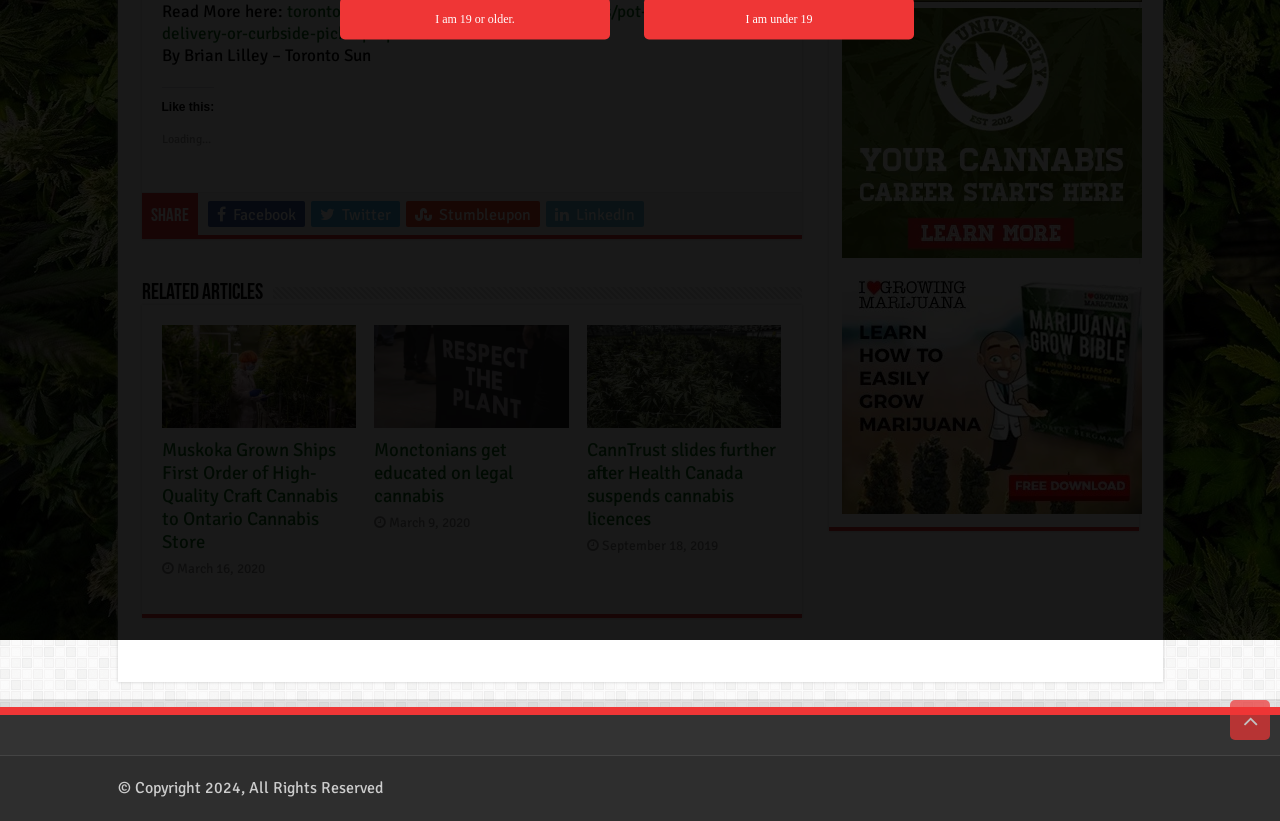Using the given element description, provide the bounding box coordinates (top-left x, top-left y, bottom-right x, bottom-right y) for the corresponding UI element in the screenshot: Stumbleupon

[0.317, 0.245, 0.421, 0.276]